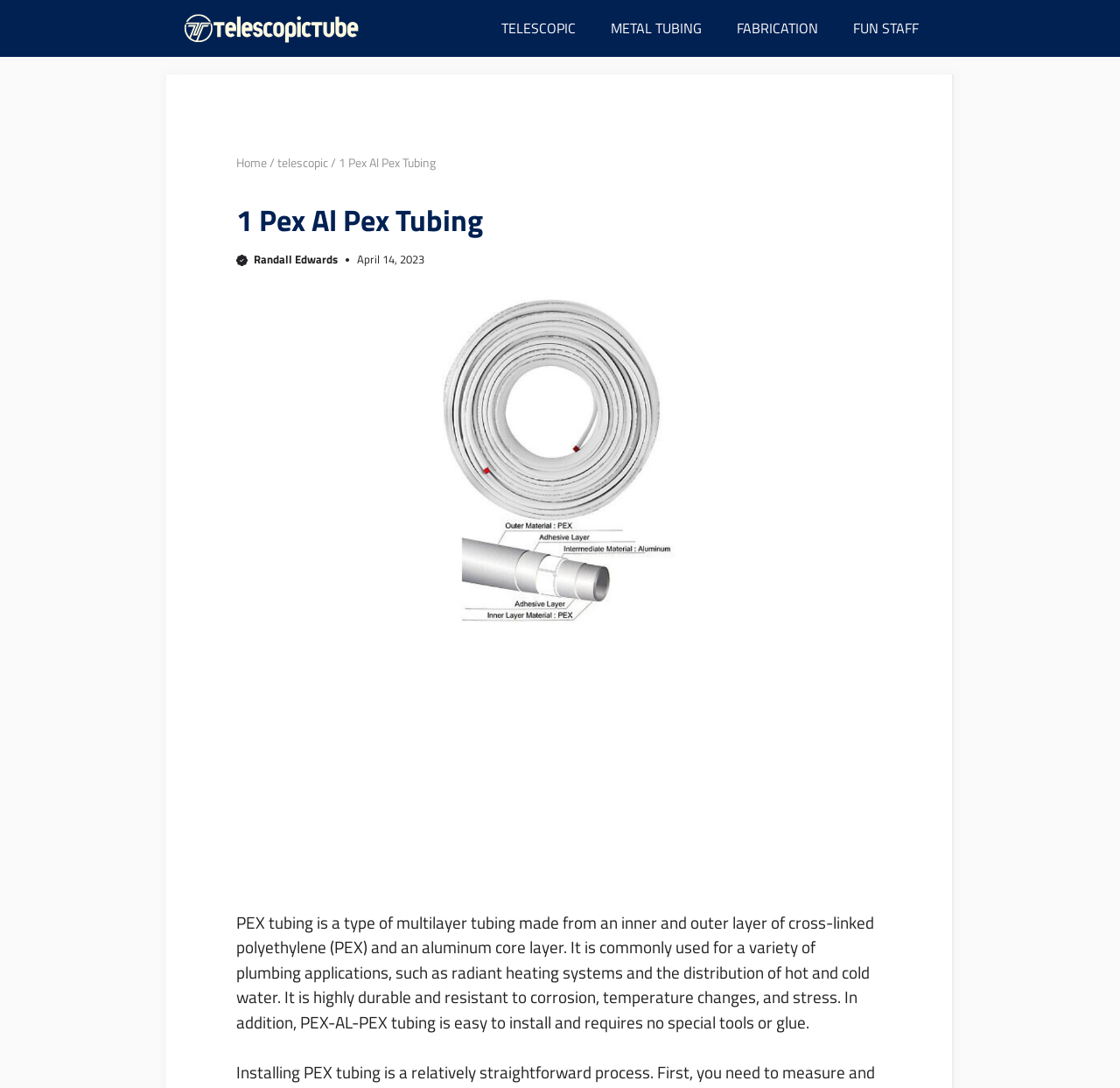Answer succinctly with a single word or phrase:
What is the author of this article?

Randall Edwards